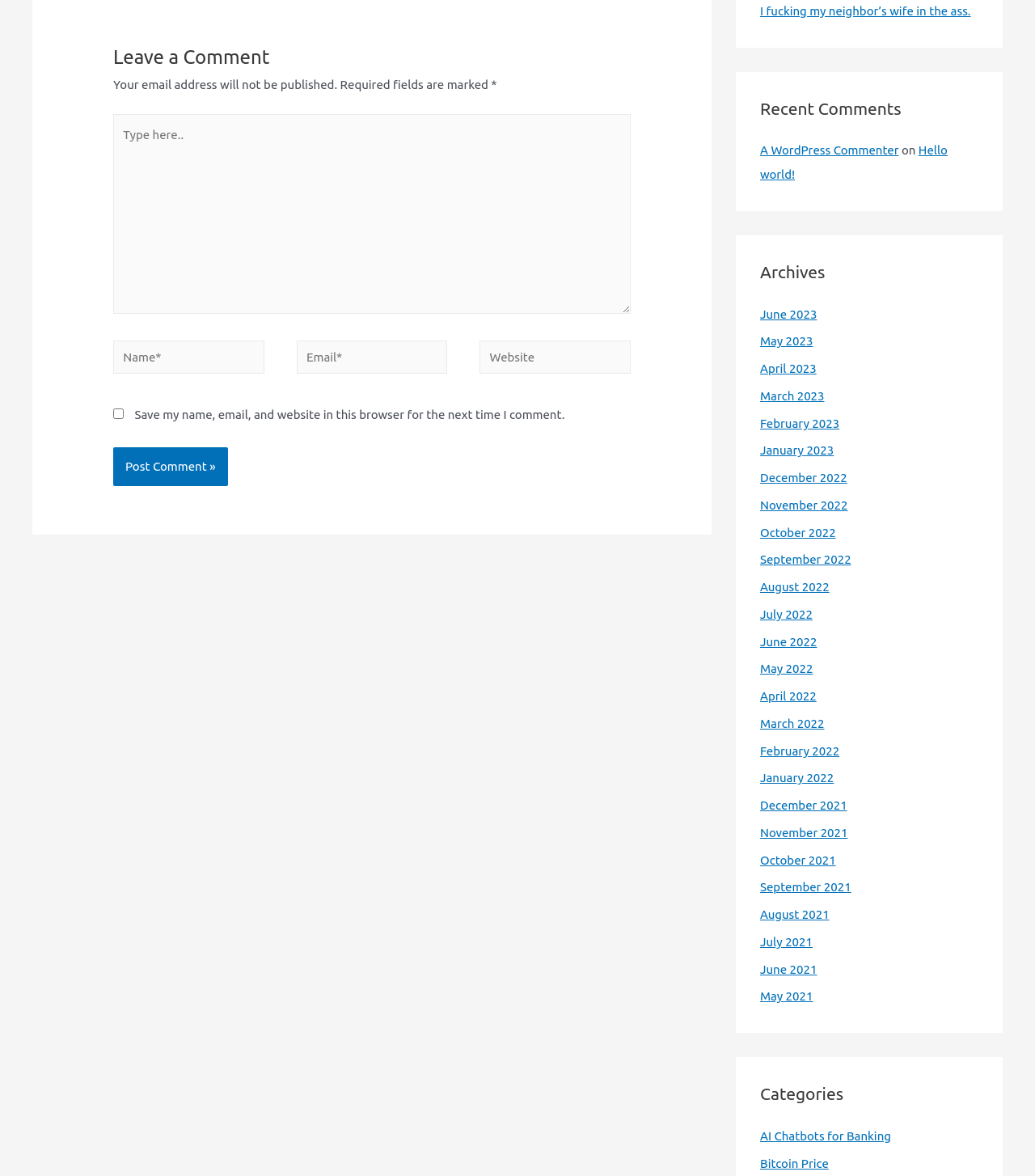From the element description name="submit" value="Post Comment »", predict the bounding box coordinates of the UI element. The coordinates must be specified in the format (top-left x, top-left y, bottom-right x, bottom-right y) and should be within the 0 to 1 range.

[0.109, 0.38, 0.22, 0.413]